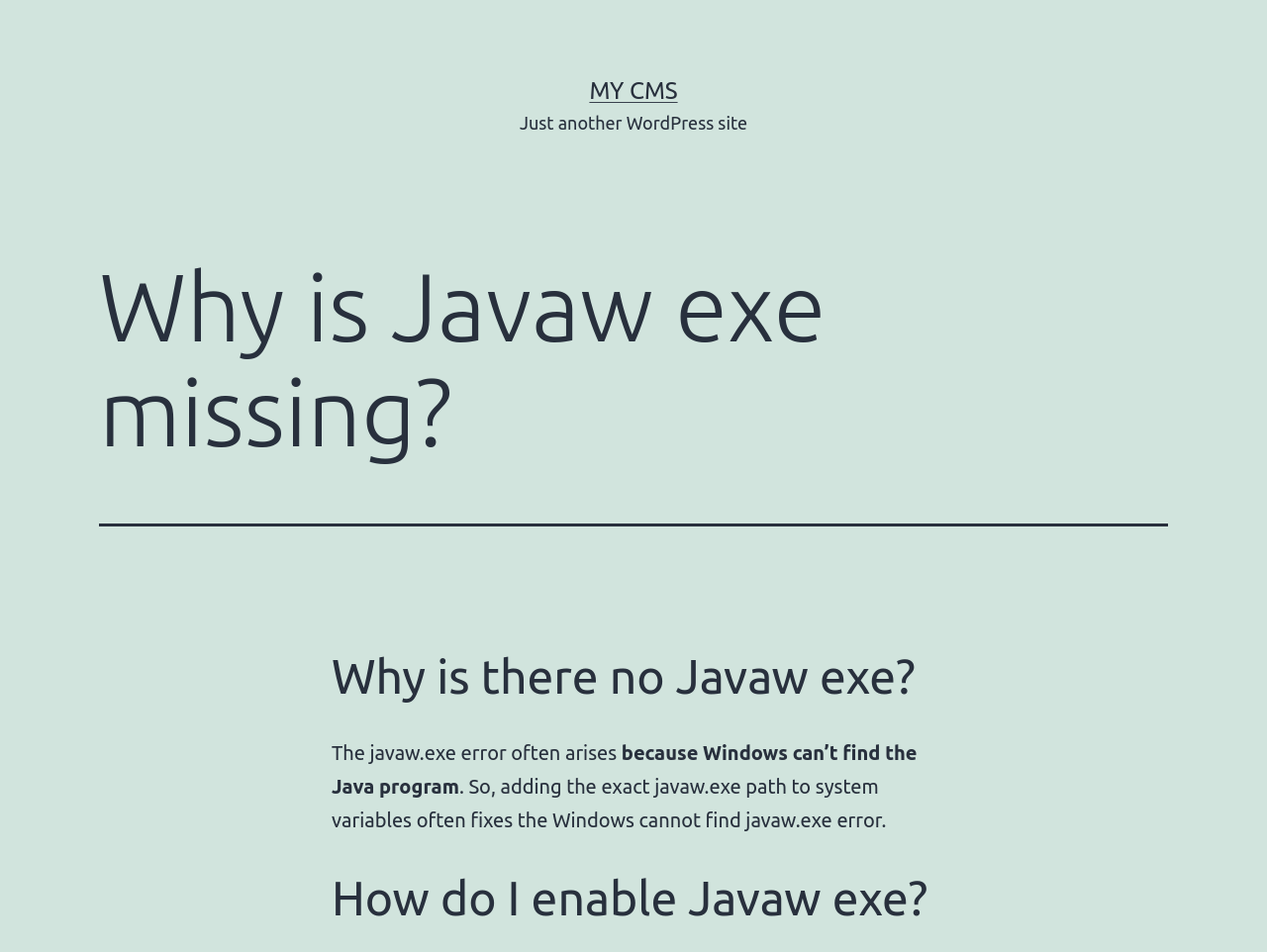Carefully examine the image and provide an in-depth answer to the question: What is the purpose of adding javaw.exe path to system variables?

According to the webpage, adding the exact javaw.exe path to system variables is done to fix the Windows cannot find javaw.exe error. This is mentioned in the paragraph that starts with 'The javaw.exe error often arises...'.